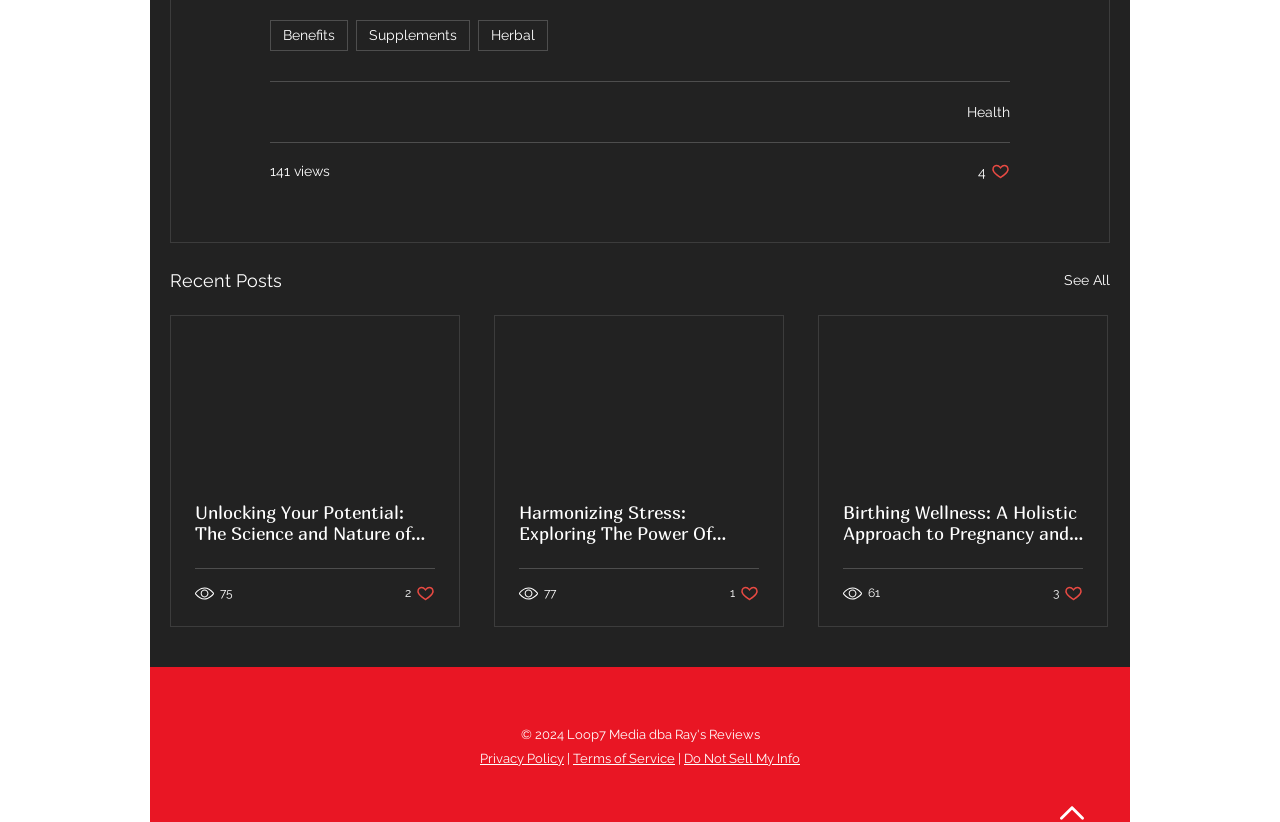Pinpoint the bounding box coordinates of the element you need to click to execute the following instruction: "Click on the 'Unlocking Your Potential...' article". The bounding box should be represented by four float numbers between 0 and 1, in the format [left, top, right, bottom].

[0.152, 0.611, 0.34, 0.662]